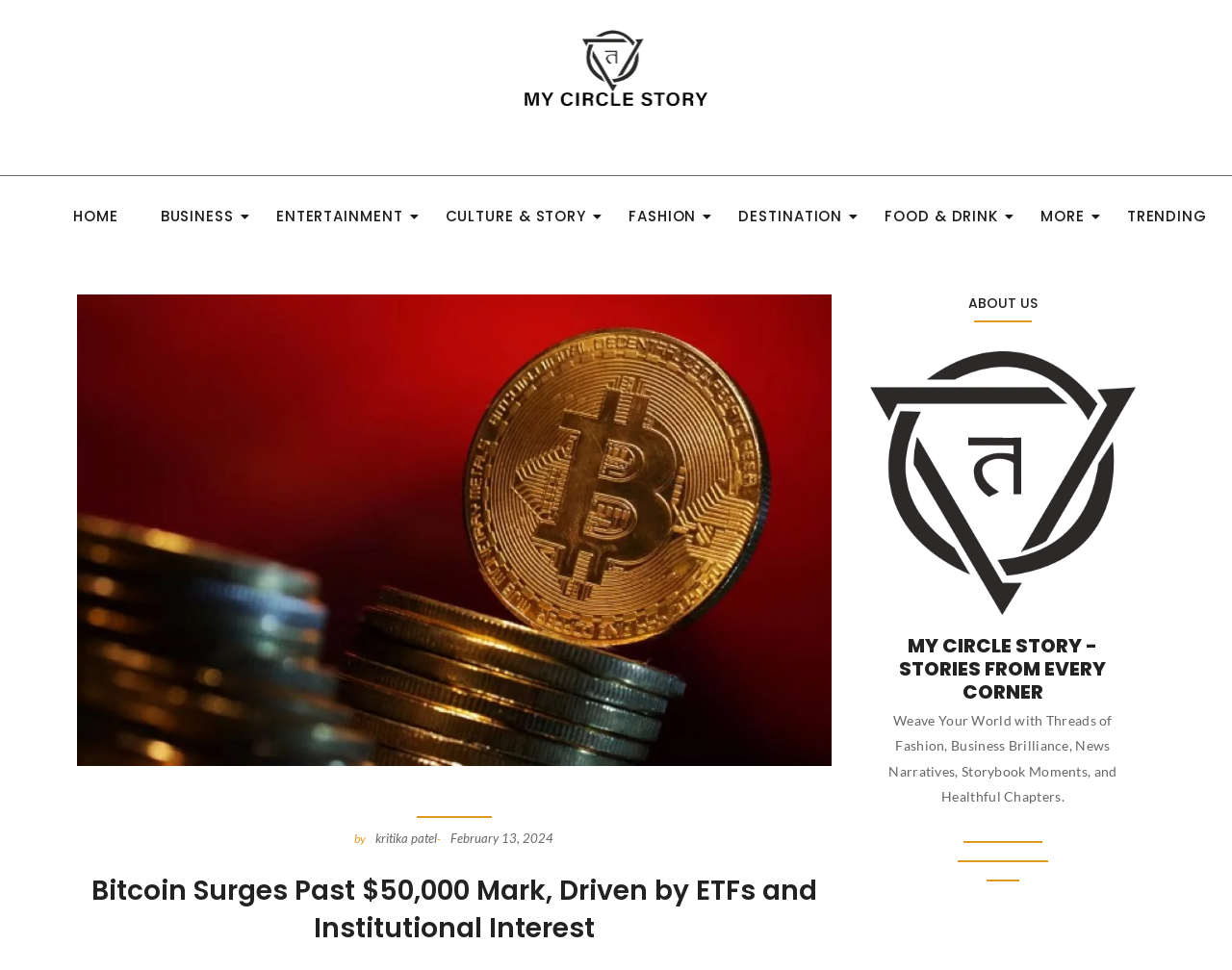How many categories are in the top navigation menu?
Please describe in detail the information shown in the image to answer the question.

I counted the number of links in the top navigation menu, which are HOME, BUSINESS, ENTERTAINMENT, CULTURE & STORY, FASHION, DESTINATION, FOOD & DRINK, and MORE, totaling 8 categories.